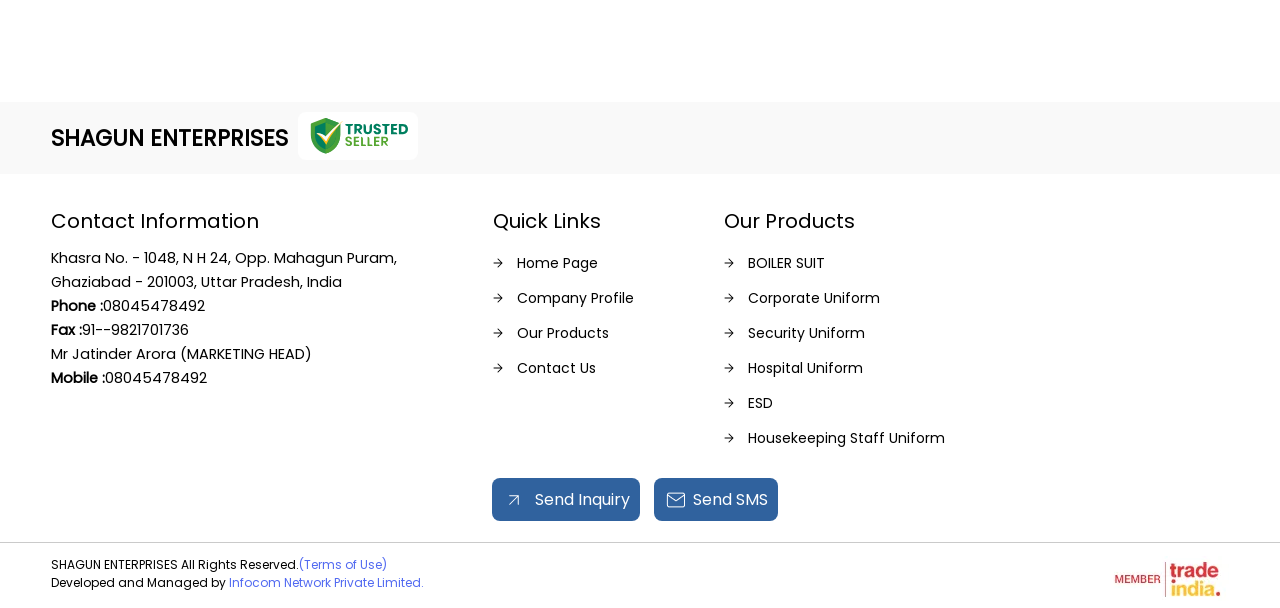For the following element description, predict the bounding box coordinates in the format (top-left x, top-left y, bottom-right x, bottom-right y). All values should be floating point numbers between 0 and 1. Description: Infocom Network Private Limited.

[0.179, 0.944, 0.331, 0.972]